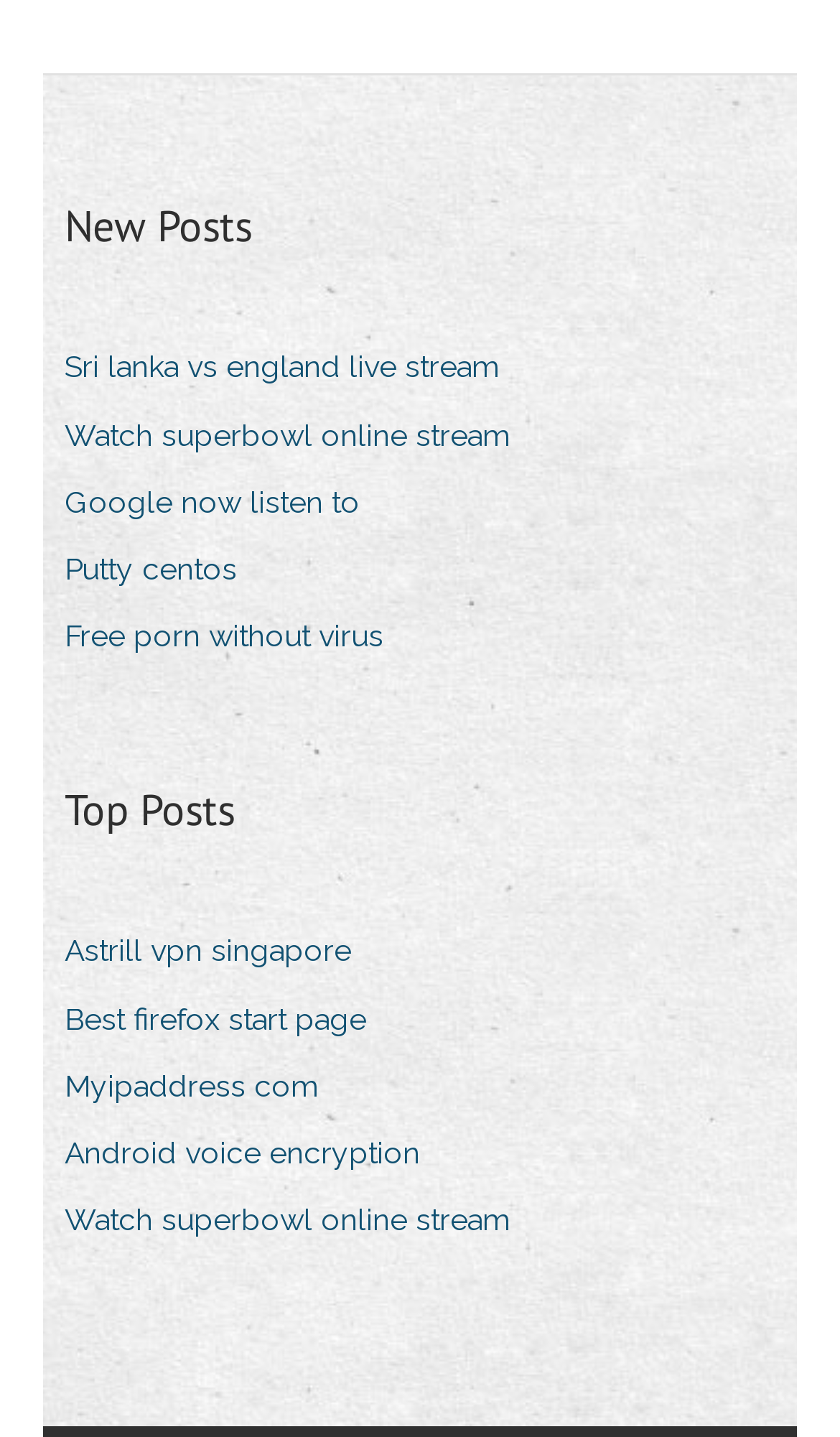Please locate the bounding box coordinates for the element that should be clicked to achieve the following instruction: "Explore 'Myipaddress com'". Ensure the coordinates are given as four float numbers between 0 and 1, i.e., [left, top, right, bottom].

[0.077, 0.736, 0.418, 0.777]